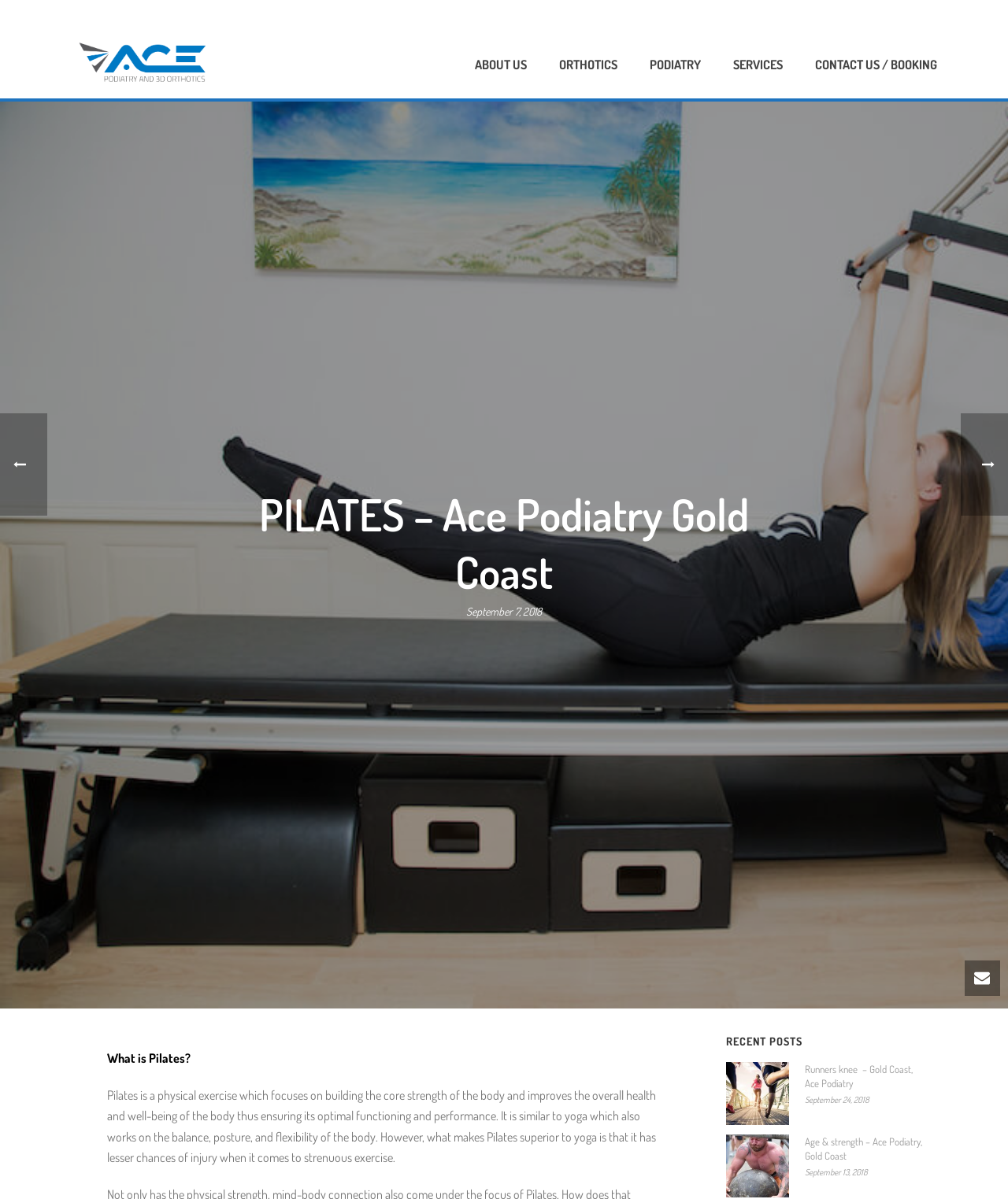What is the category of the recent posts?
Please give a detailed answer to the question using the information shown in the image.

The recent posts section contains links to articles related to health and wellness, such as 'Runners knee – Gold Coast, Ace Podiatry' and 'Age & strength – Ace Podiatry, Gold Coast', which suggests that the category of the recent posts is health and wellness.